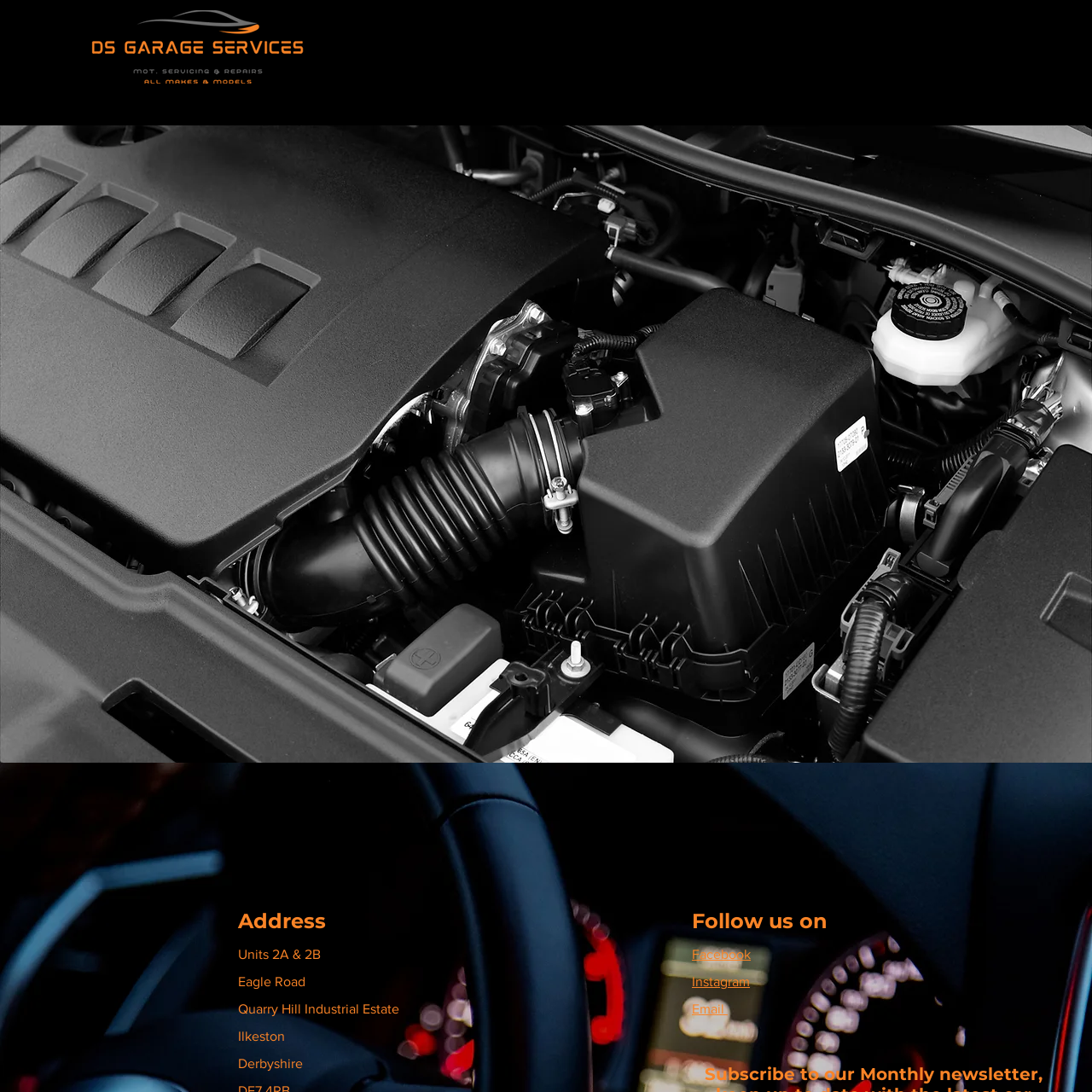Please specify the bounding box coordinates of the area that should be clicked to accomplish the following instruction: "Get in touch with us". The coordinates should consist of four float numbers between 0 and 1, i.e., [left, top, right, bottom].

[0.787, 0.029, 0.869, 0.082]